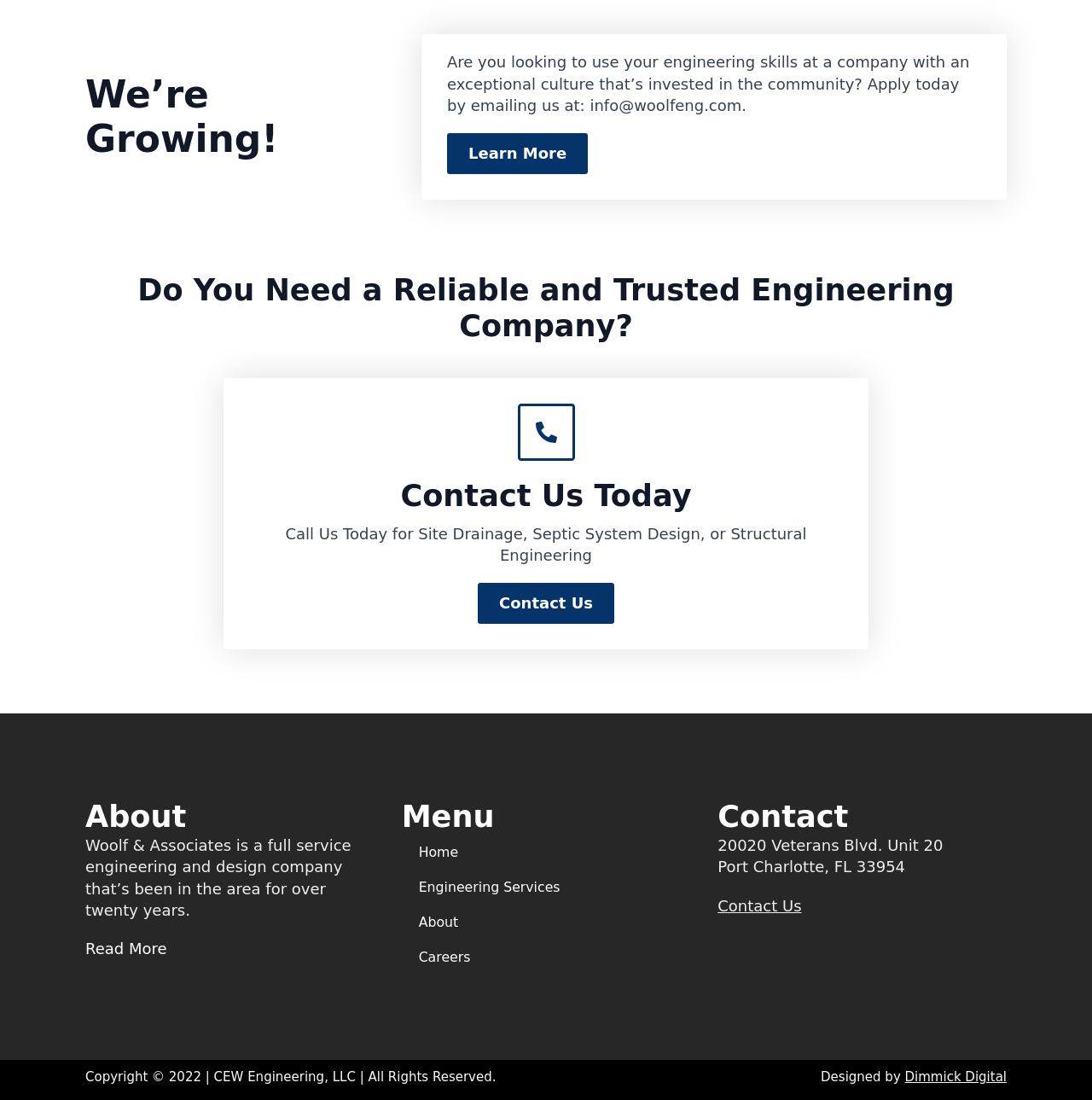Provide the bounding box coordinates of the section that needs to be clicked to accomplish the following instruction: "Visit the home page."

[0.368, 0.759, 0.435, 0.791]